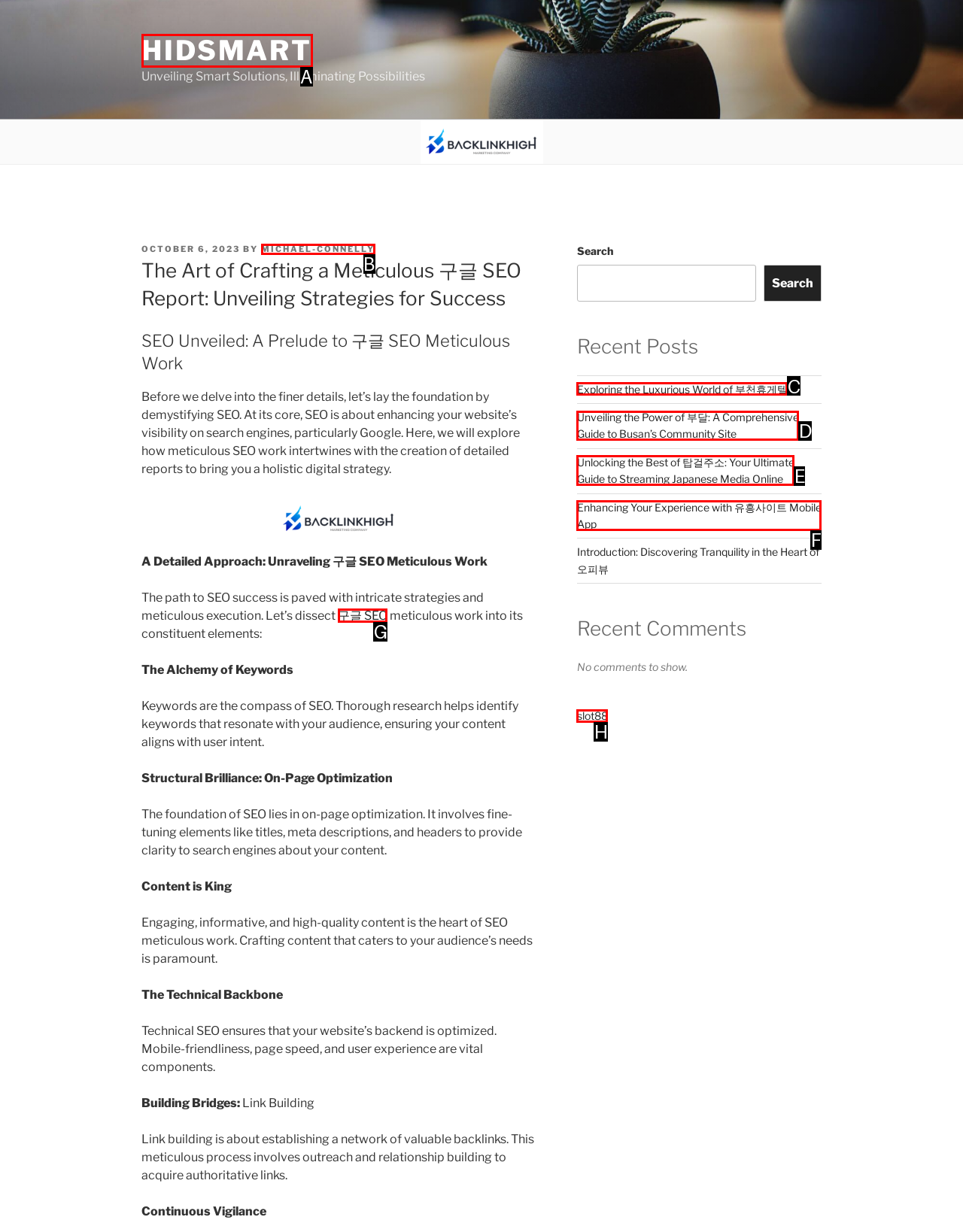Indicate which lettered UI element to click to fulfill the following task: Click on the '구글 SEO' link
Provide the letter of the correct option.

G